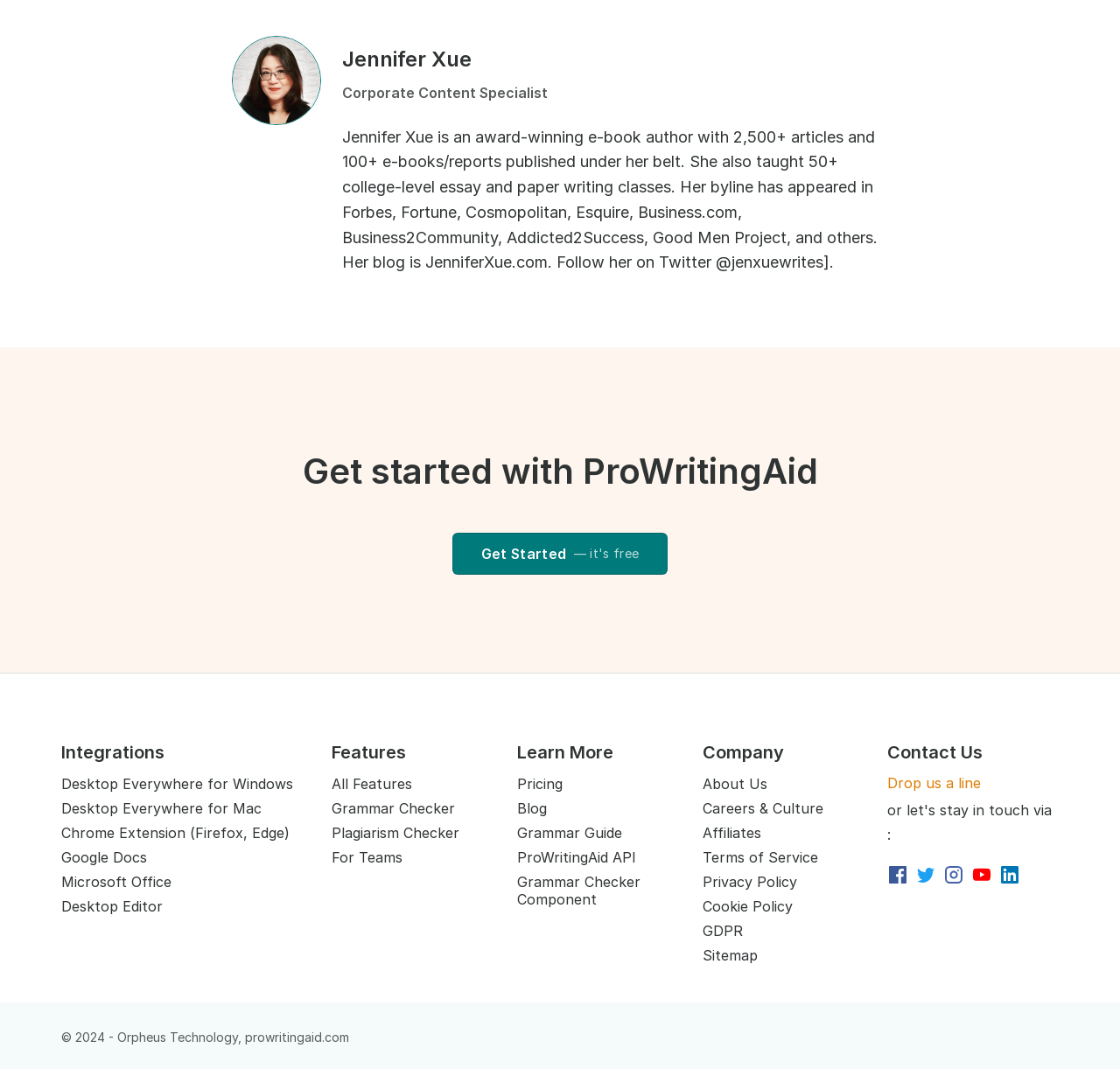Give a short answer to this question using one word or a phrase:
Who is the award-winning e-book author?

Jennifer Xue